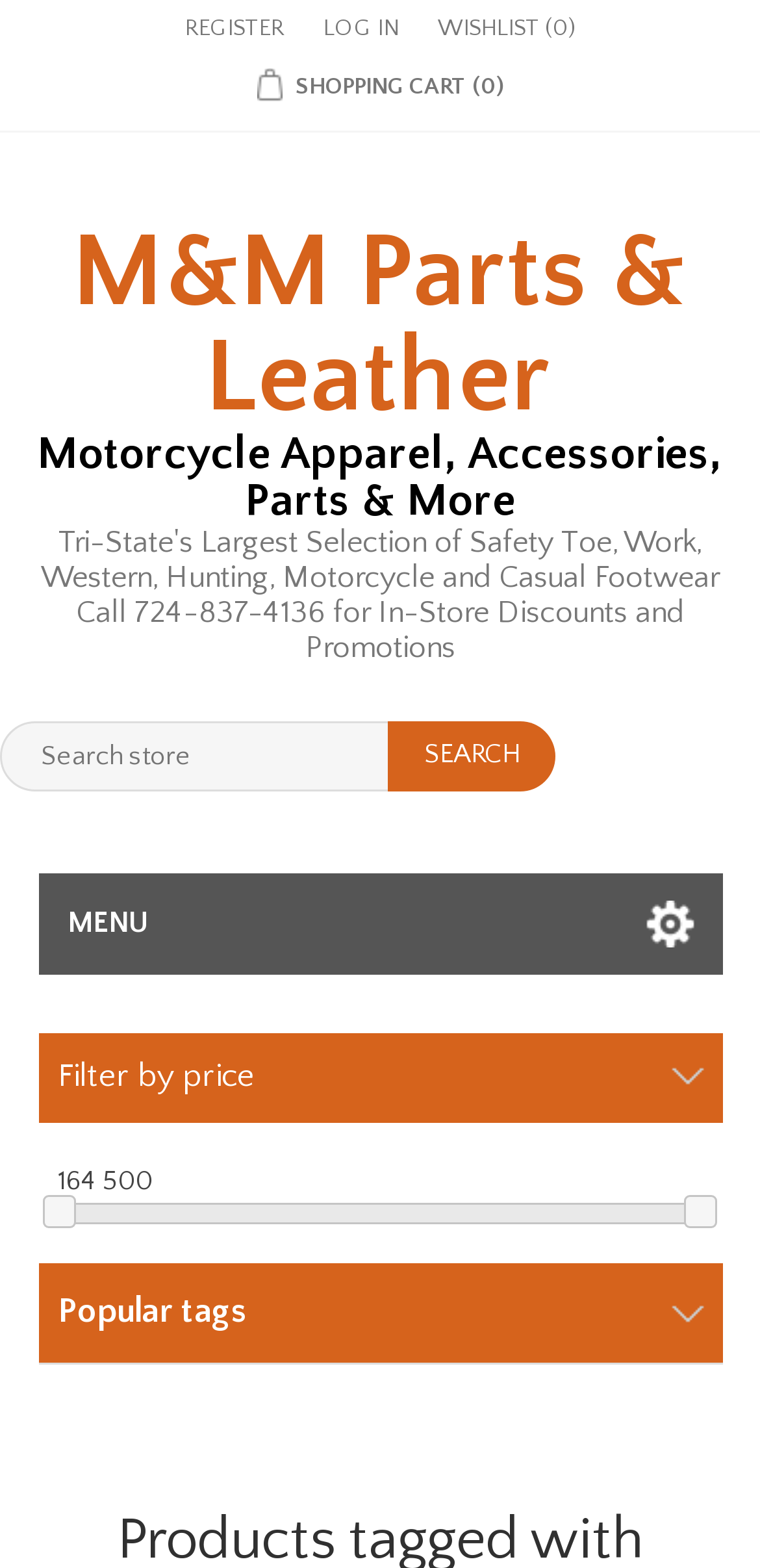How many items are in the shopping cart?
Please analyze the image and answer the question with as much detail as possible.

I found the number of items in the shopping cart by looking at the link with the text 'SHOPPING CART (0)'.